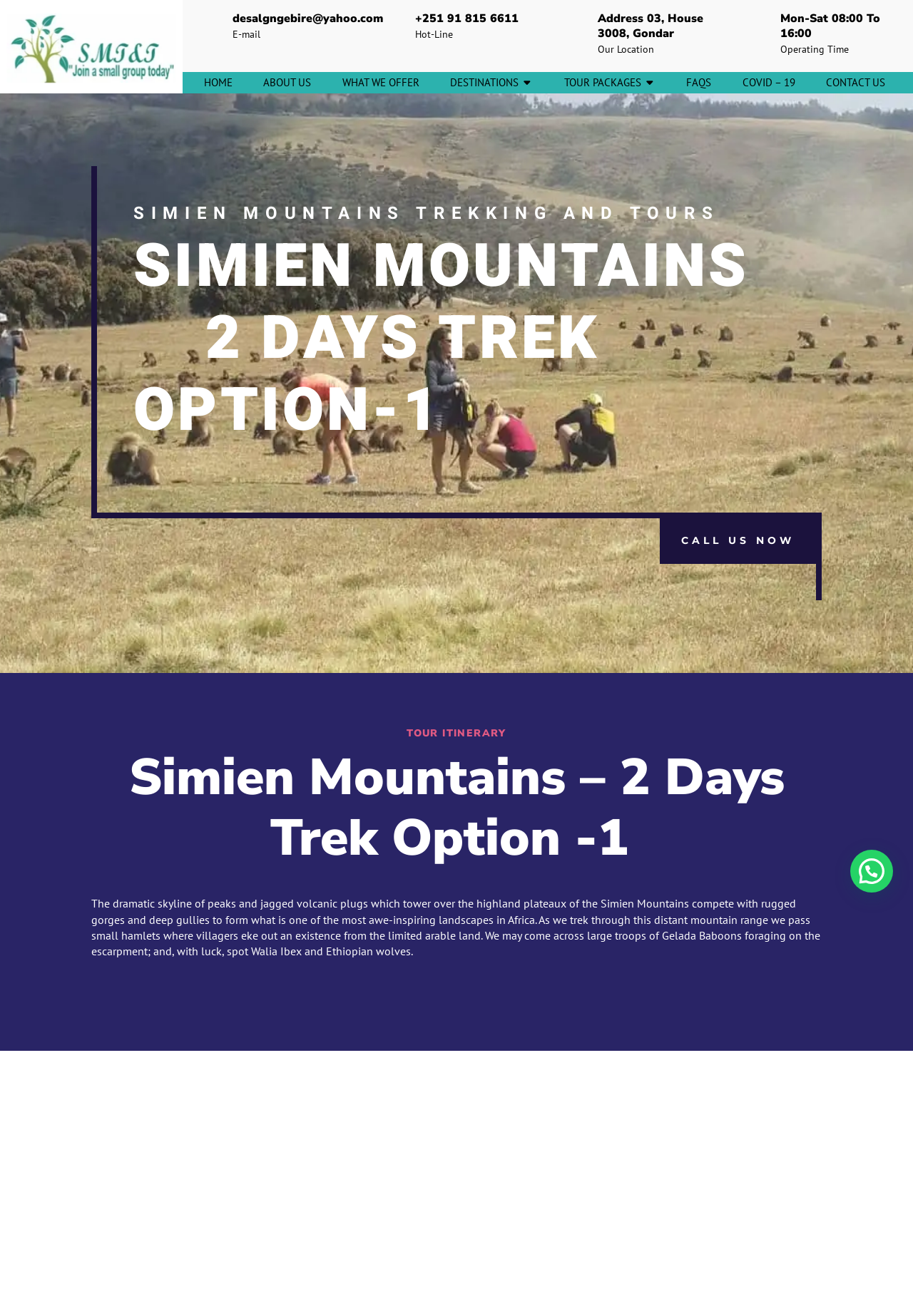Determine the coordinates of the bounding box for the clickable area needed to execute this instruction: "Click the HOME link".

[0.223, 0.059, 0.255, 0.067]